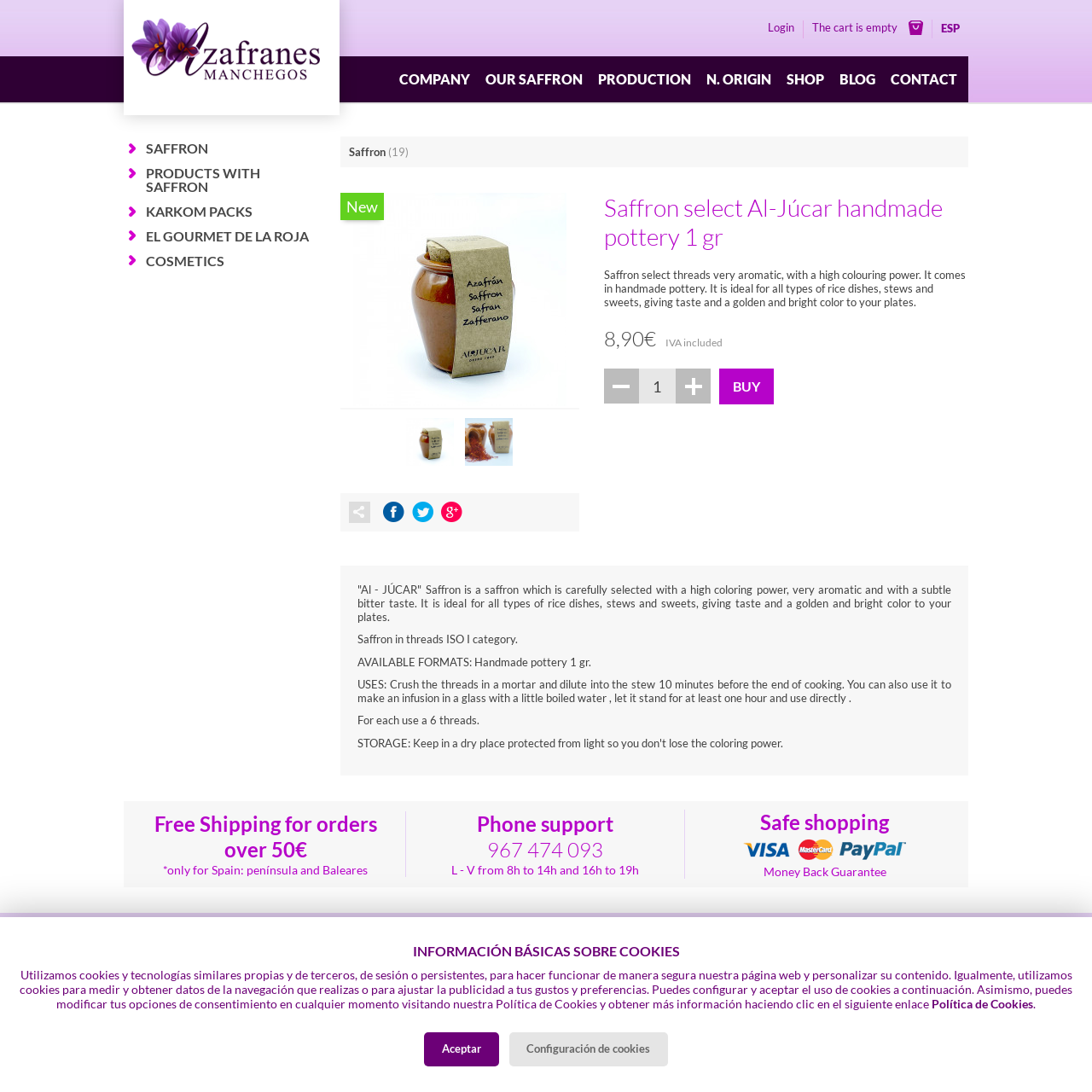What is the phone number for support?
From the image, respond using a single word or phrase.

967 474 093